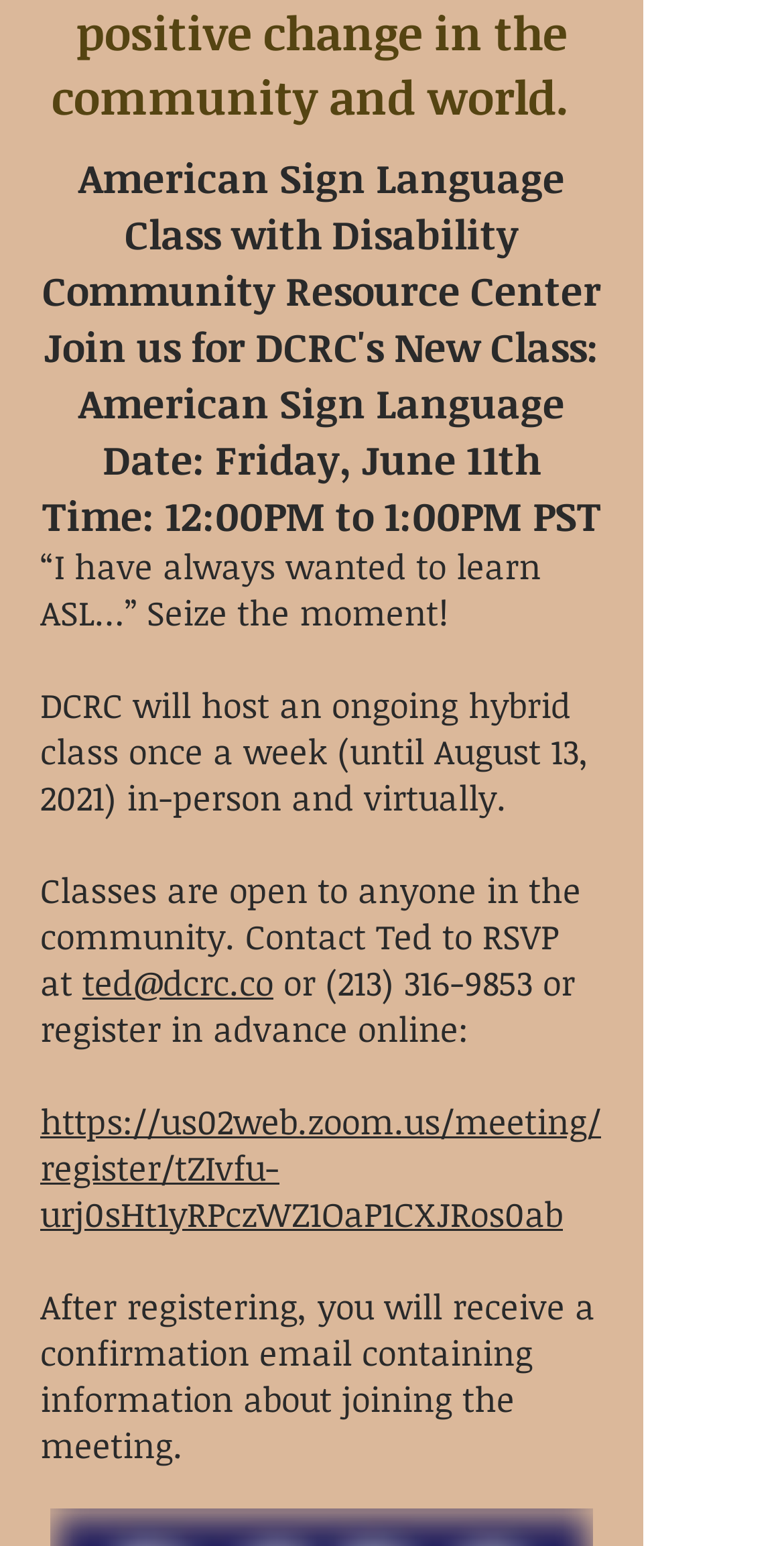Locate the bounding box coordinates for the element described below: "(213) 316-9853". The coordinates must be four float values between 0 and 1, formatted as [left, top, right, bottom].

[0.415, 0.62, 0.679, 0.65]